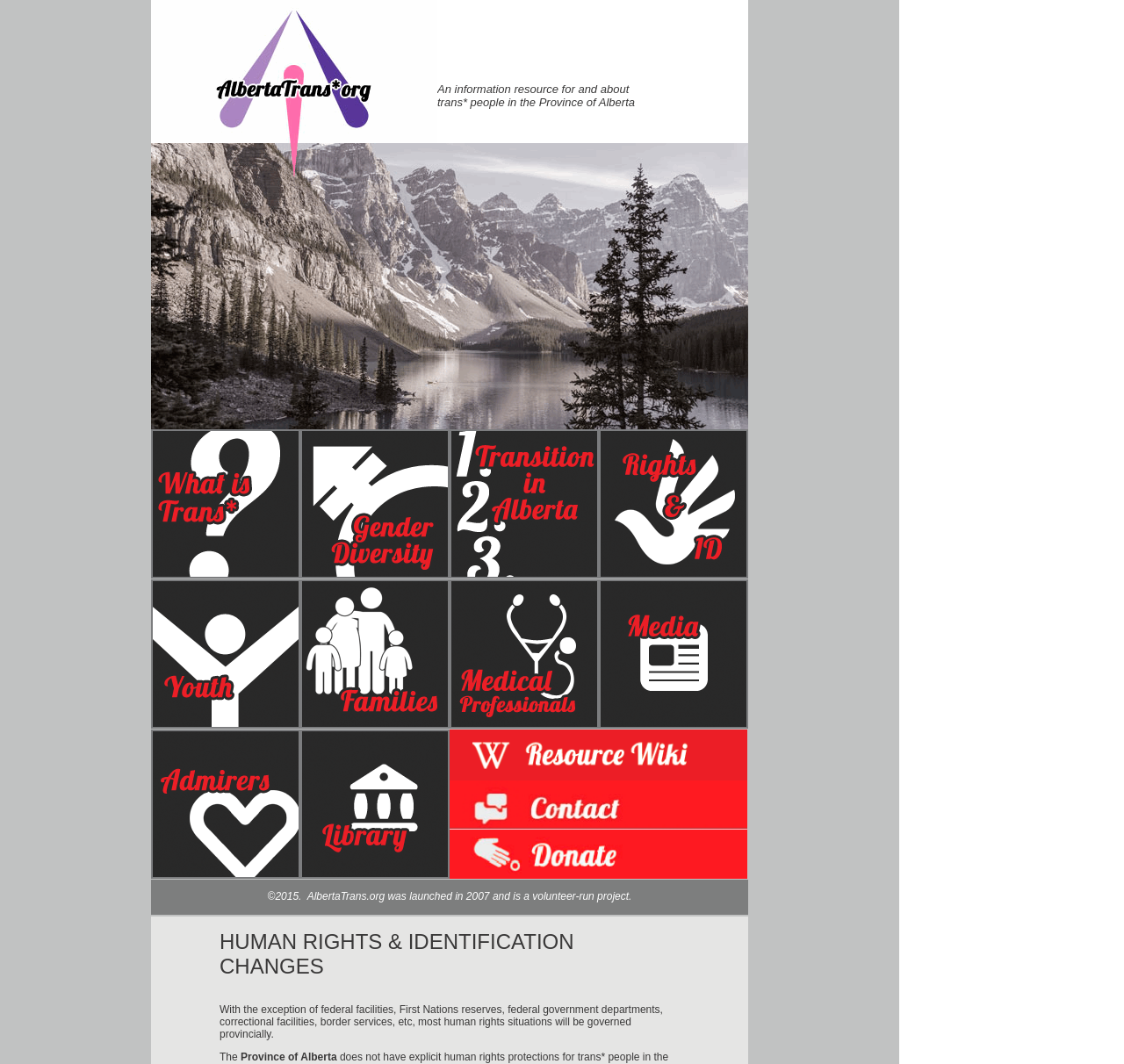What is the 'The ATo Library' link related to?
Look at the image and provide a detailed response to the question.

By examining the link element and its corresponding image, I can infer that the 'The ATo Library' link is related to providing library resources or access to a library that is relevant to trans* people in Alberta. The link may lead to a webpage or section that offers a collection of books, articles, or other materials on topics related to trans* individuals.